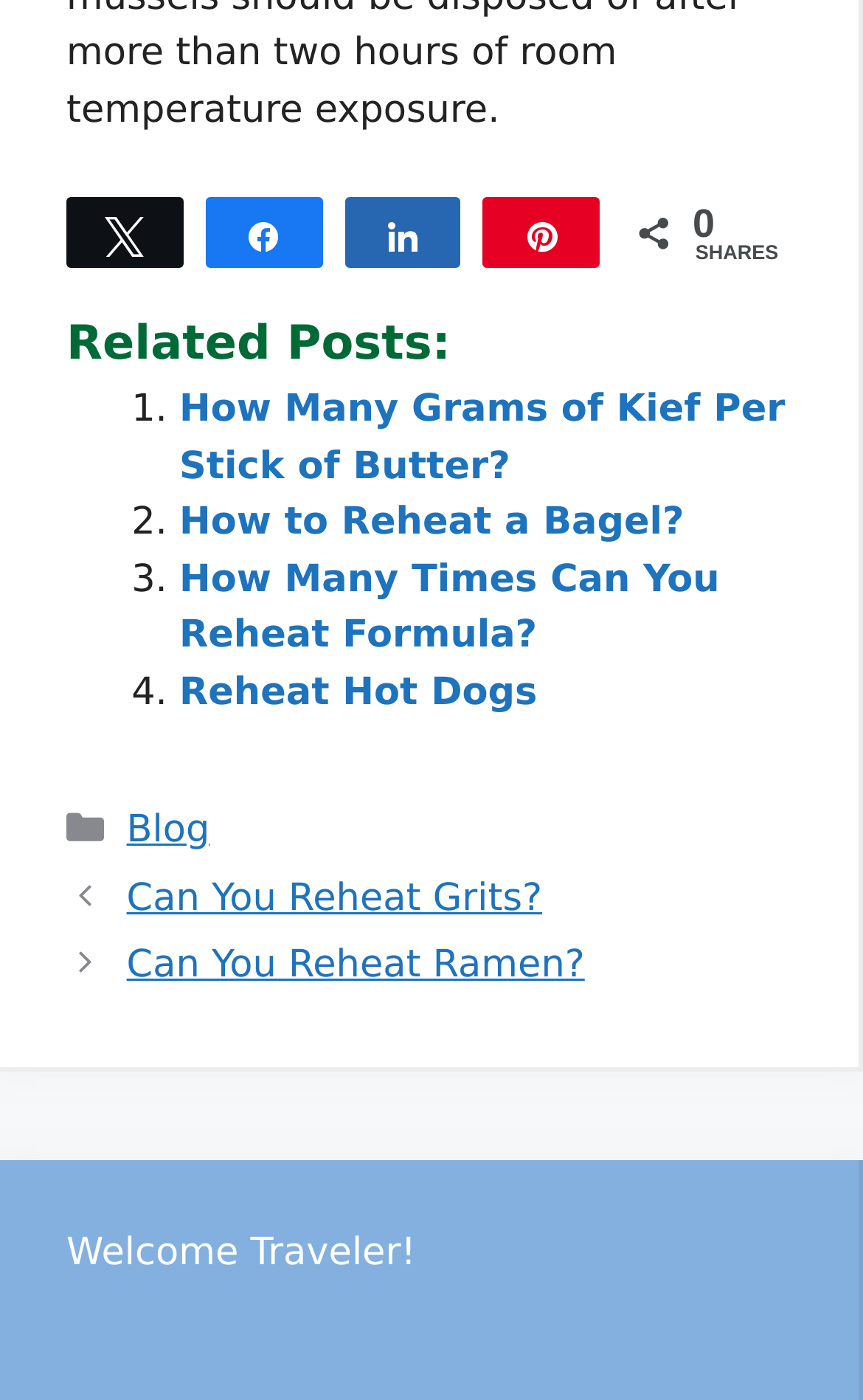Please give a concise answer to this question using a single word or phrase: 
What is the title of the section below the sharing links?

Related Posts